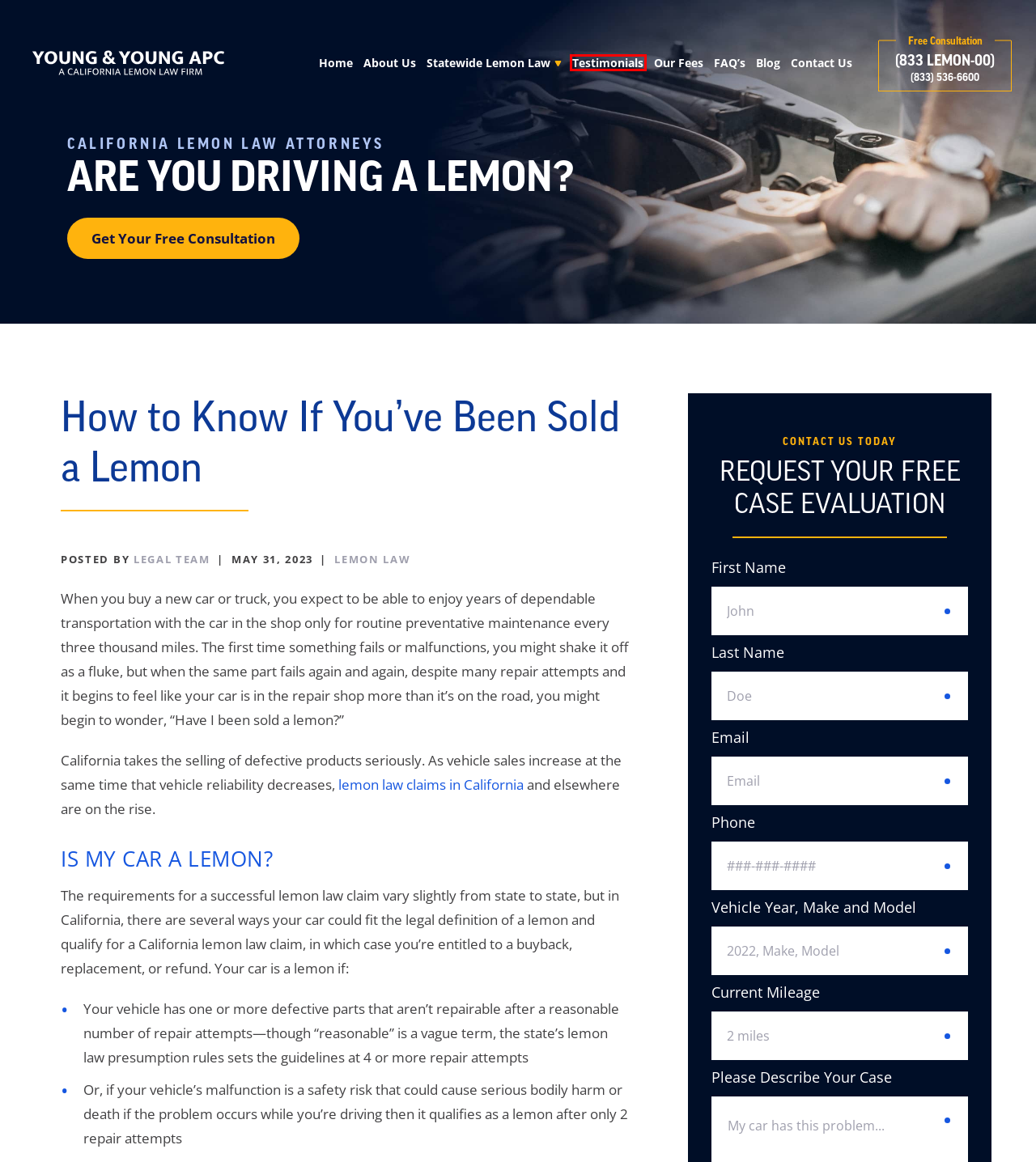Examine the webpage screenshot and identify the UI element enclosed in the red bounding box. Pick the webpage description that most accurately matches the new webpage after clicking the selected element. Here are the candidates:
A. Lemon Law Archives | Young & Young APC
B. Testimonials | Young & Young APC
C. Lemon Law FAQs | California Lemon Law Lawyers | YOUNG & YOUNG APC
D. Contact Us | Young & Young APC
E. No Contingency Fees or Cost of Lemon Law Lawyers
F. Blog | Young & Young APC
G. California Lemon Law Lawyers | Young & Young APC
H. Lemon Law In California | Young & Young APC

B